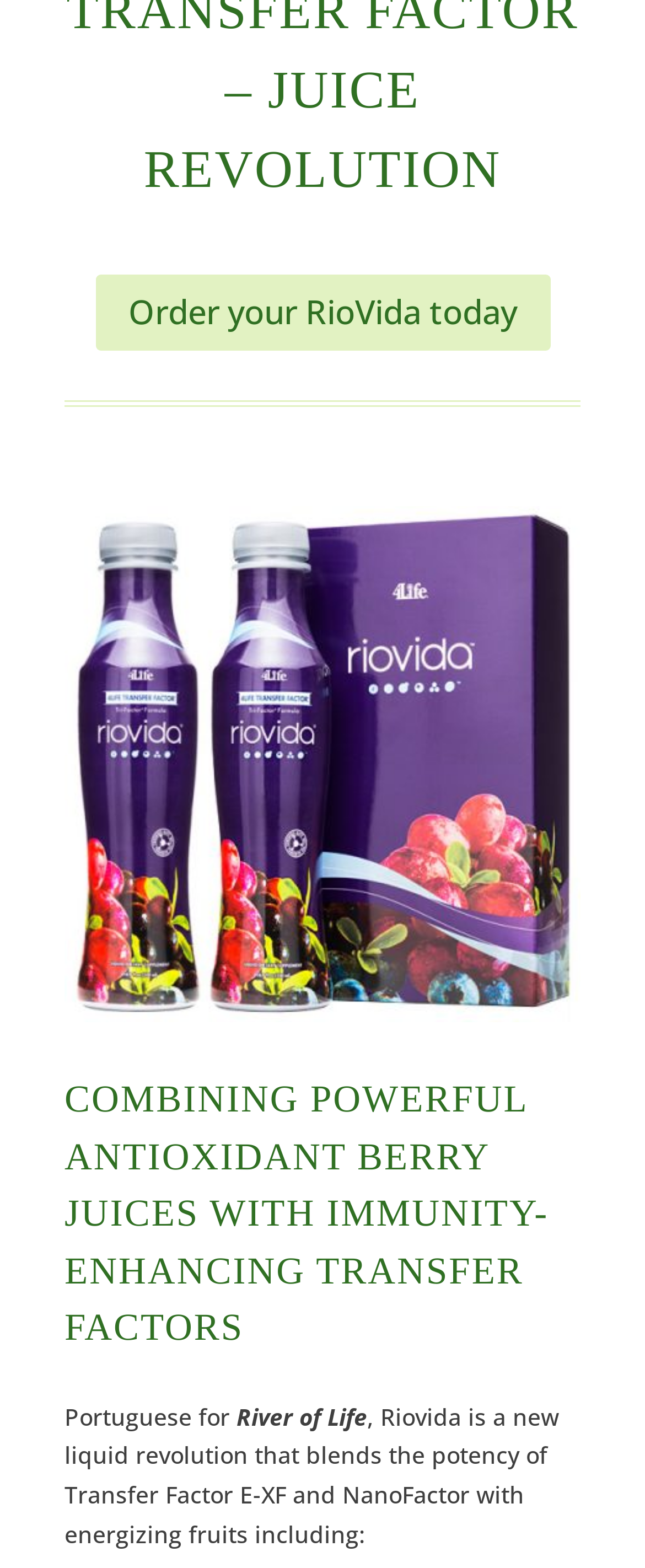Determine the bounding box for the described UI element: "Order your RioVida today".

[0.147, 0.175, 0.853, 0.224]